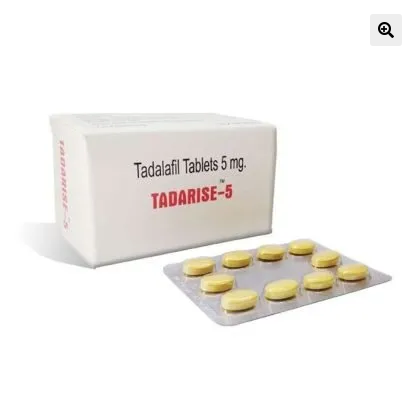Use one word or a short phrase to answer the question provided: 
What is the purpose of Tadalafil?

Increase blood flow